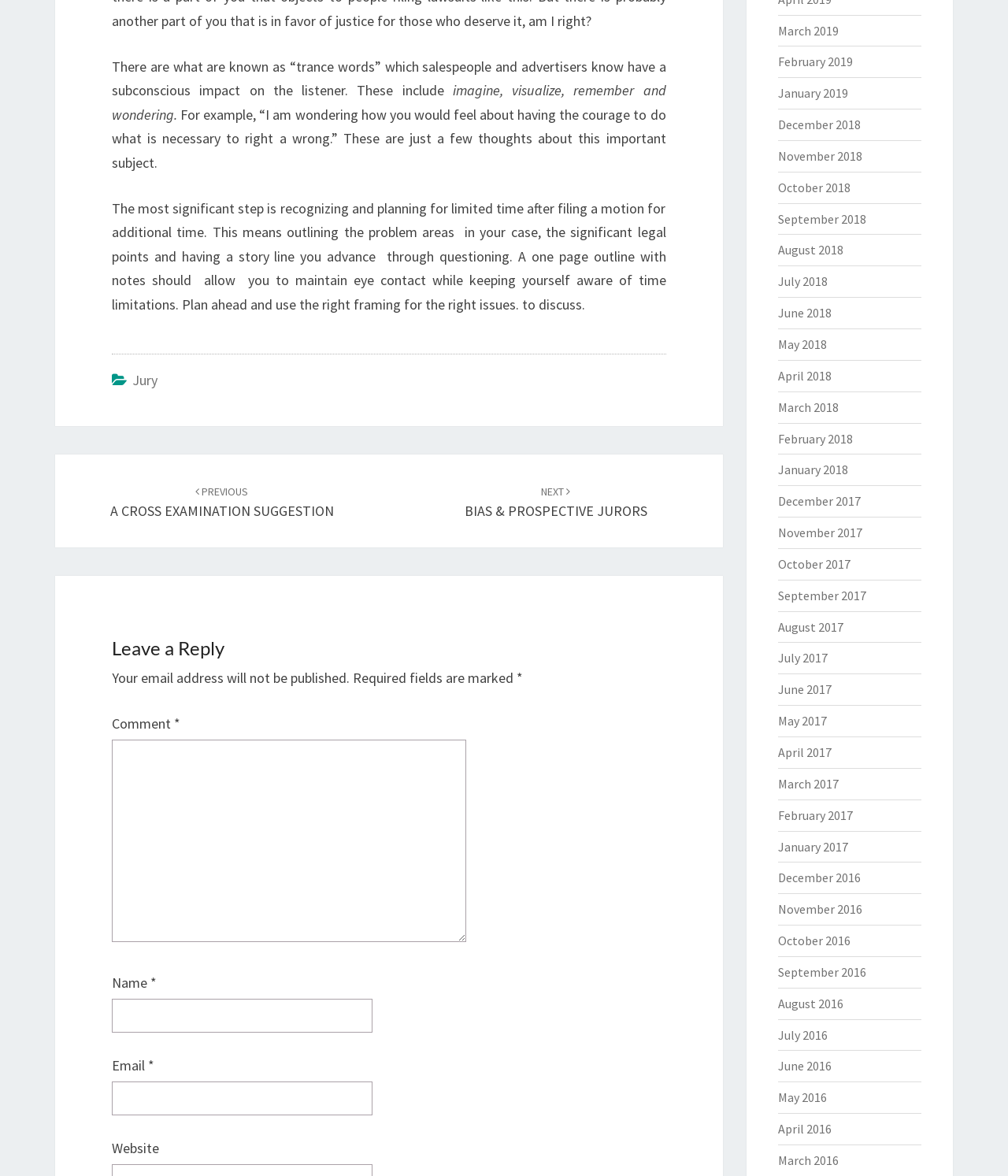Determine the bounding box coordinates of the UI element described below. Use the format (top-left x, top-left y, bottom-right x, bottom-right y) with floating point numbers between 0 and 1: Jury

[0.131, 0.316, 0.156, 0.331]